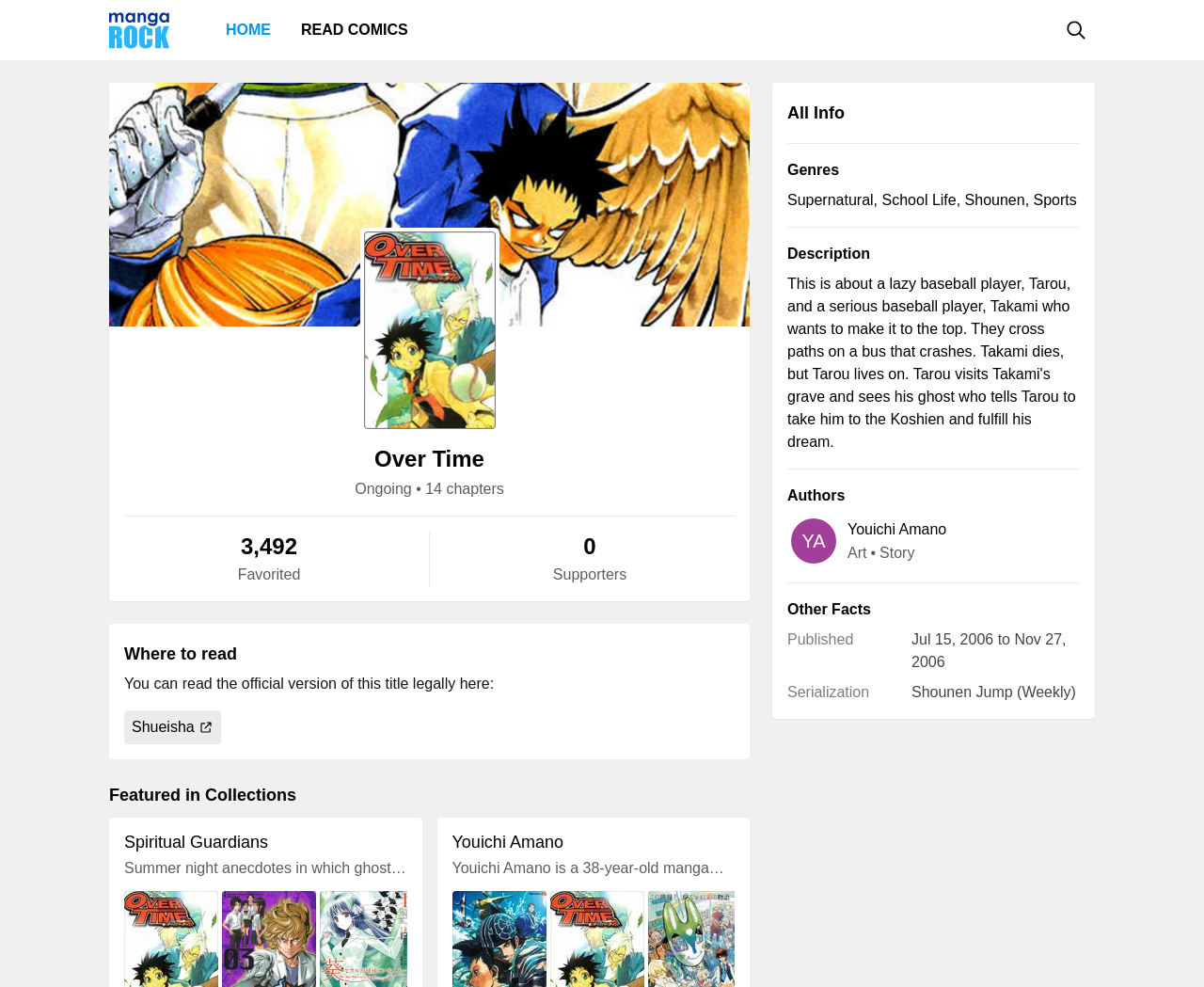Create an elaborate caption that covers all aspects of the webpage.

The webpage is about a manga titled "Over Time" and appears to be a detailed information page on the Manga Rock website. At the top left, there is a Mangarock logo, followed by links to "HOME" and "READ COMICS". On the top right, there is a button with a popup dialog.

Below the top navigation, there is a large image of the manga cover, taking up most of the width of the page. To the right of the image, there is a heading with the title "Over Time", followed by a brief description of the manga, including its status ("Ongoing"), number of chapters ("14 chapters"), and popularity metrics ("3,492" and "Favorited").

Further down, there are sections for "All Info", "Genres", "Description", "Authors", and "Other Facts". The "Genres" section lists "Supernatural, School Life, Shounen, Sports". The "Authors" section mentions "YA" and provides a link to "Youichi Amano", the creator of the manga. The "Other Facts" section includes information about the manga's publication history, serialization, and where to read it legally.

At the bottom of the page, there is a section titled "Where to read" with a link to the official version of the manga on Shueisha's website. There is also a section titled "Featured in Collections" with links to other related manga series.